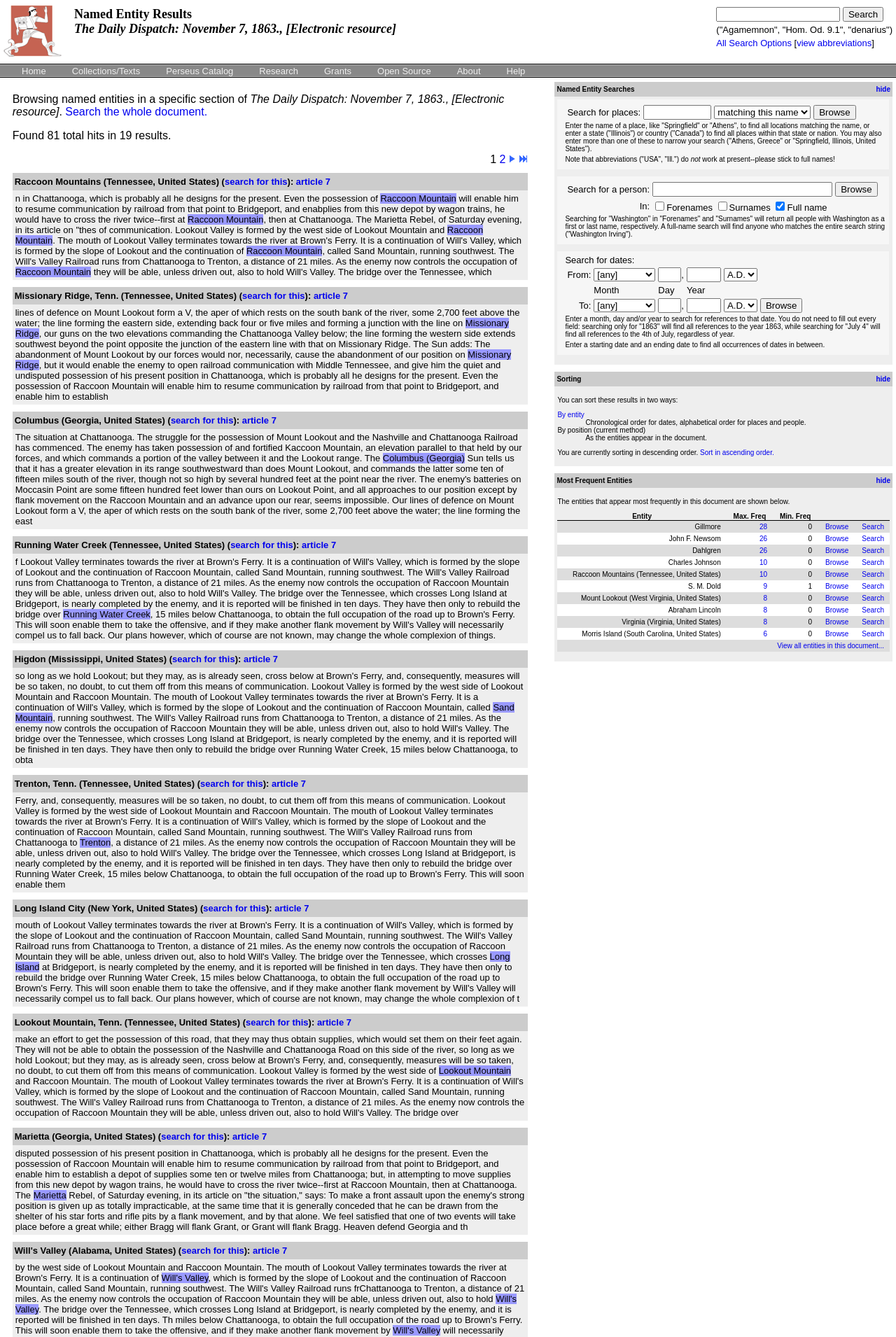How many types of searches are available on this webpage?
Craft a detailed and extensive response to the question.

The webpage provides three types of searches: places, people, and dates. Each type of search has its own set of input fields and options.